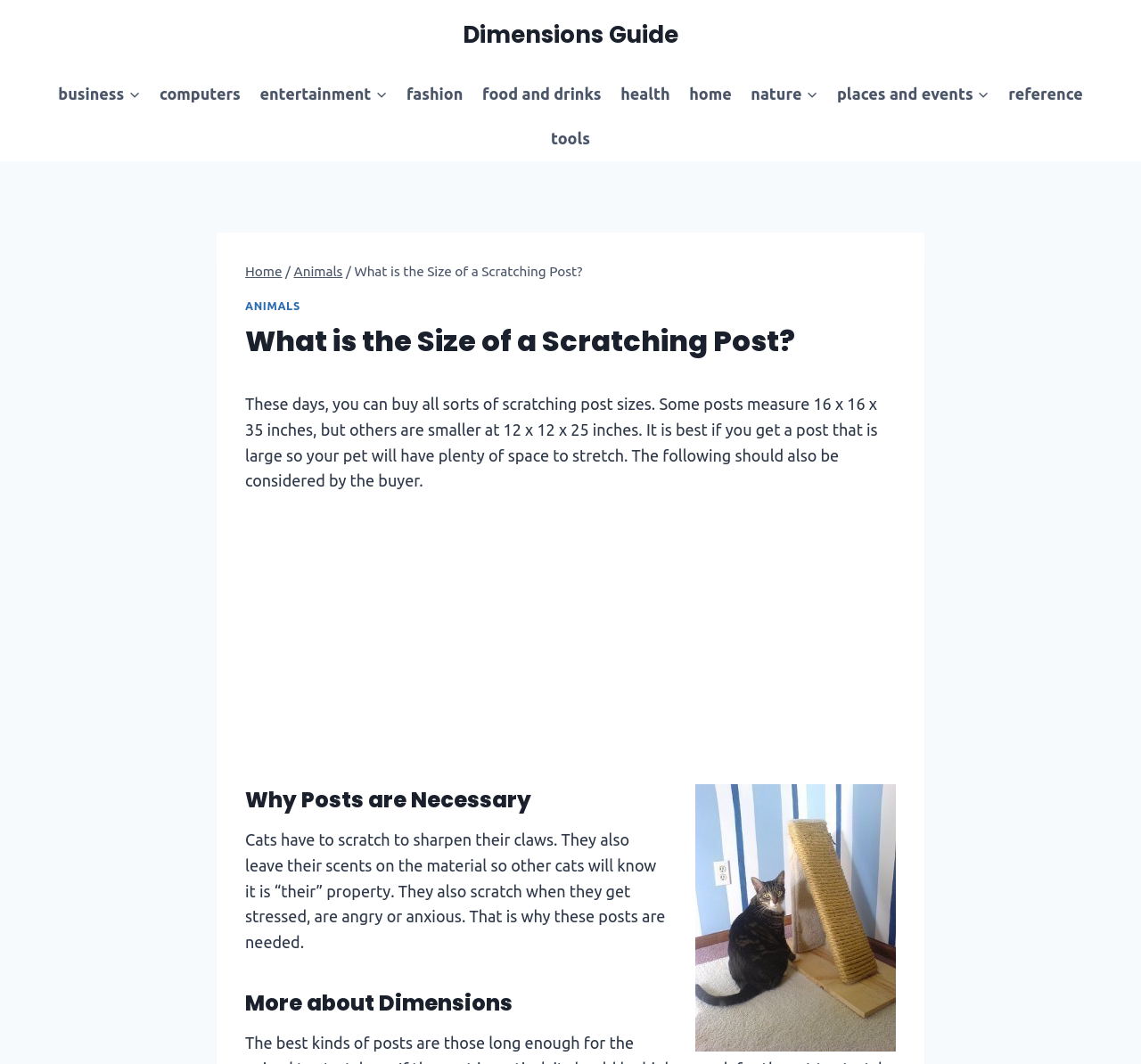Write an extensive caption that covers every aspect of the webpage.

The webpage is about the size of a scratching post, specifically a dimensions guide. At the top, there is a primary navigation menu with links to various categories such as business, computers, entertainment, and more. Below the navigation menu, there is a header section with breadcrumbs showing the path "Home > Animals > What is the Size of a Scratching Post?".

The main content of the page is divided into sections. The first section has a heading "What is the Size of a Scratching Post?" and a paragraph of text discussing the various sizes of scratching posts available and the importance of getting a large one for pets. Below this section, there is an advertisement iframe.

The next section has a heading "Why Posts are Necessary" and an image. Below the image, there is a paragraph of text explaining why cats need scratching posts, including to sharpen their claws, mark their territory, and relieve stress.

Finally, there is a section with a heading "More about Dimensions" at the bottom of the page.